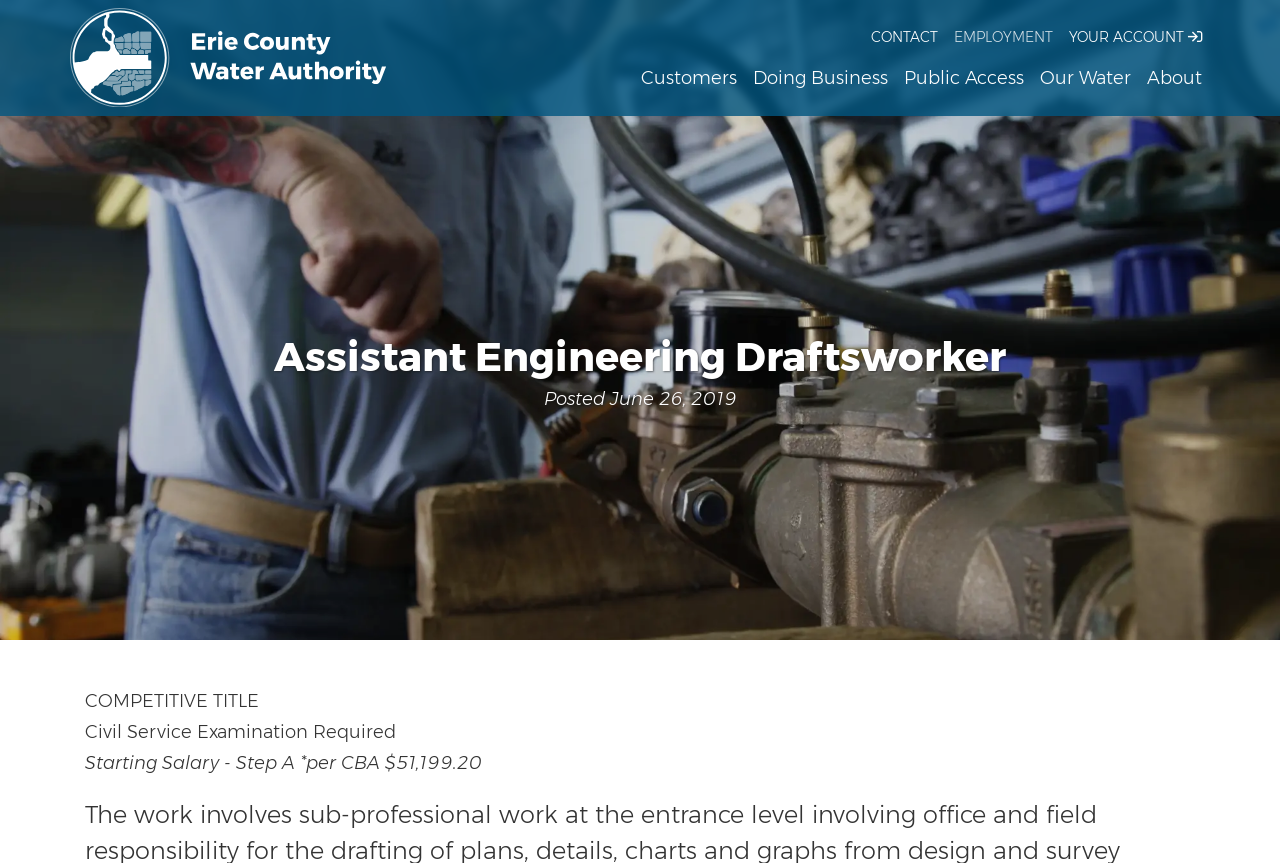Determine the bounding box coordinates of the element that should be clicked to execute the following command: "Go to CONTACT page".

[0.674, 0.022, 0.739, 0.066]